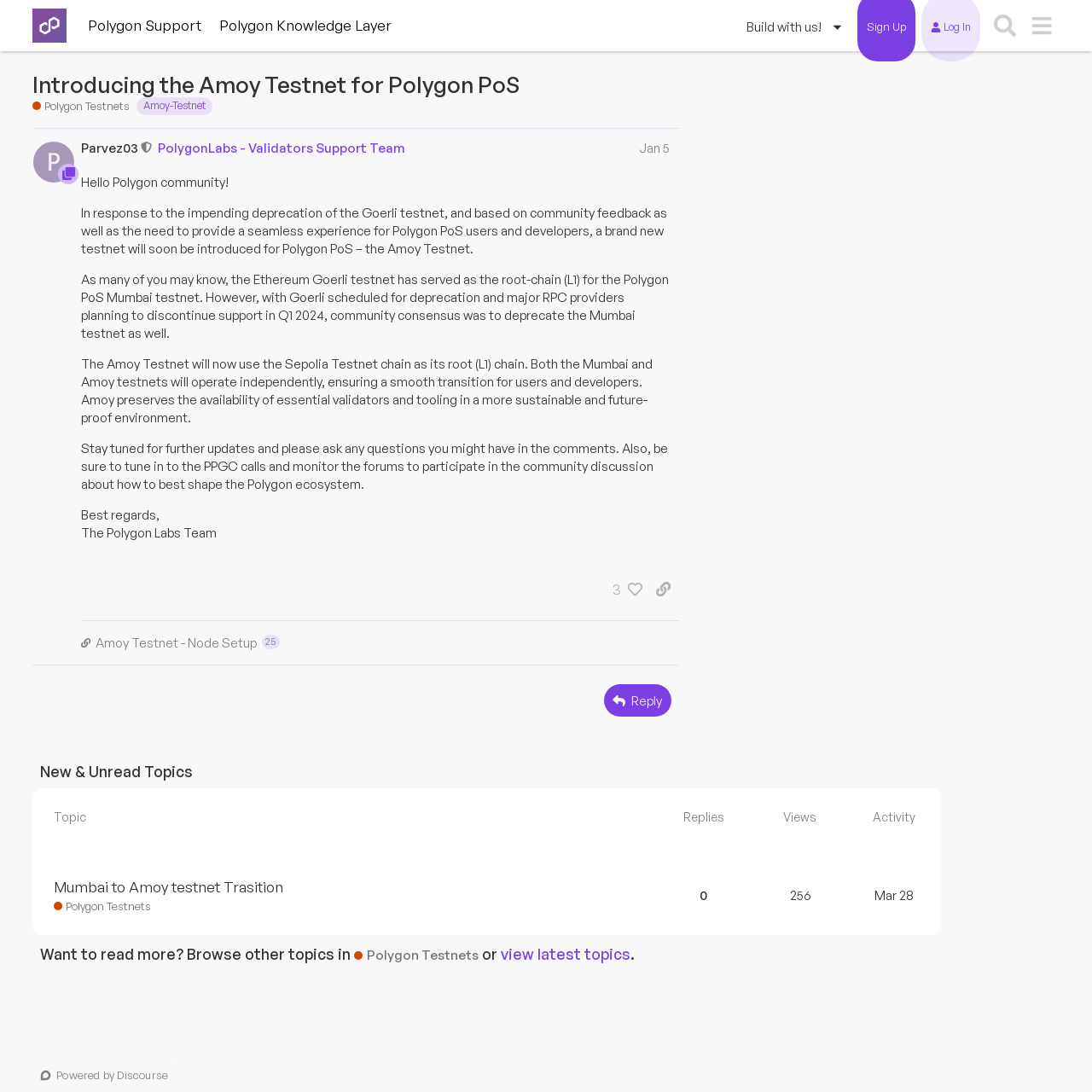Determine the bounding box coordinates for the clickable element to execute this instruction: "Browse other topics in Polygon Testnets". Provide the coordinates as four float numbers between 0 and 1, i.e., [left, top, right, bottom].

[0.324, 0.867, 0.438, 0.883]